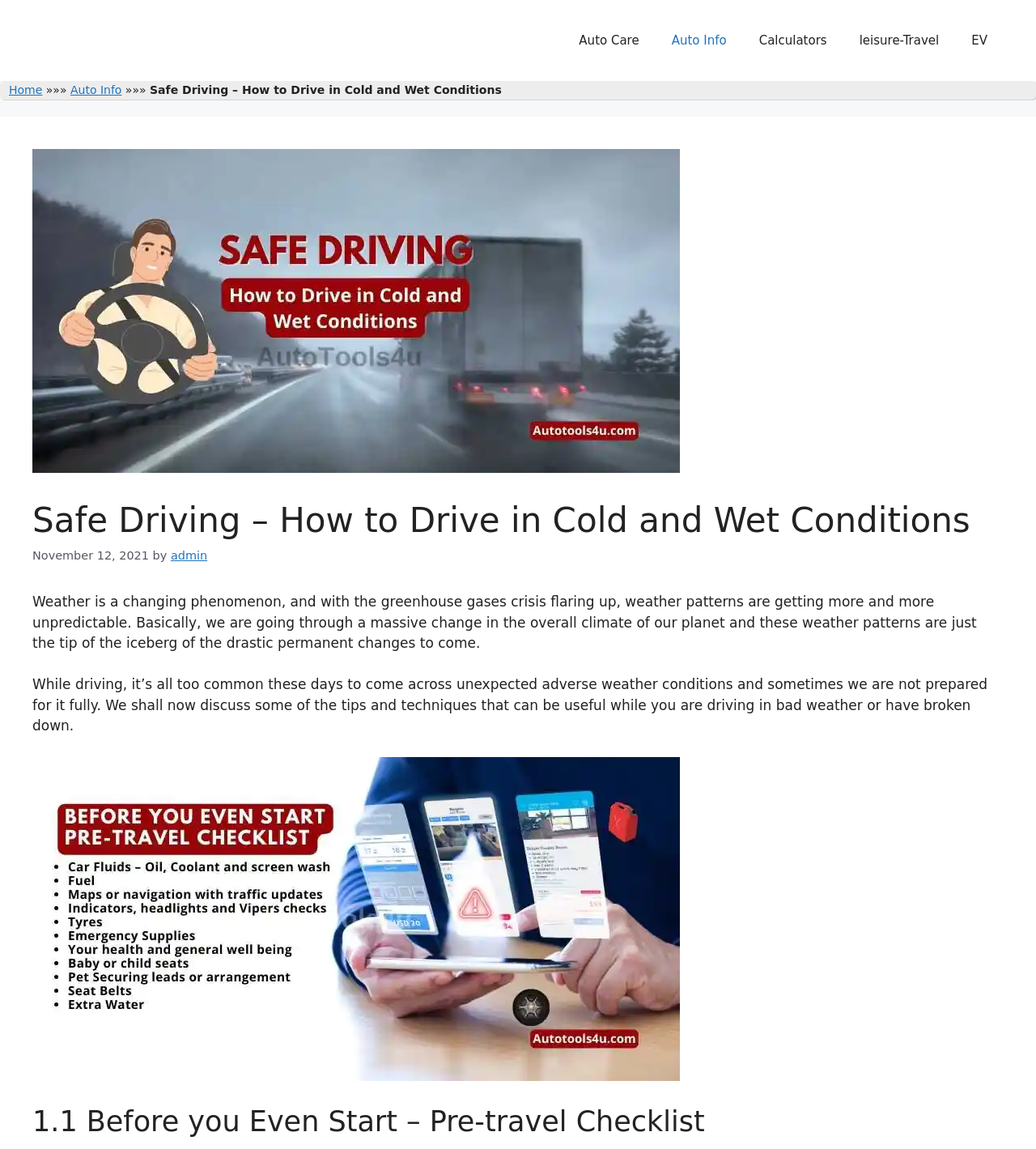What is the purpose of the pre-travel checklist?
Using the information from the image, provide a comprehensive answer to the question.

The purpose of the pre-travel checklist can be inferred from the heading '1.1 Before you Even Start – Pre-travel Checklist' and the context of the webpage, which is discussing safe driving in cold and wet conditions. The checklist is likely intended to help drivers prepare for driving in bad weather.